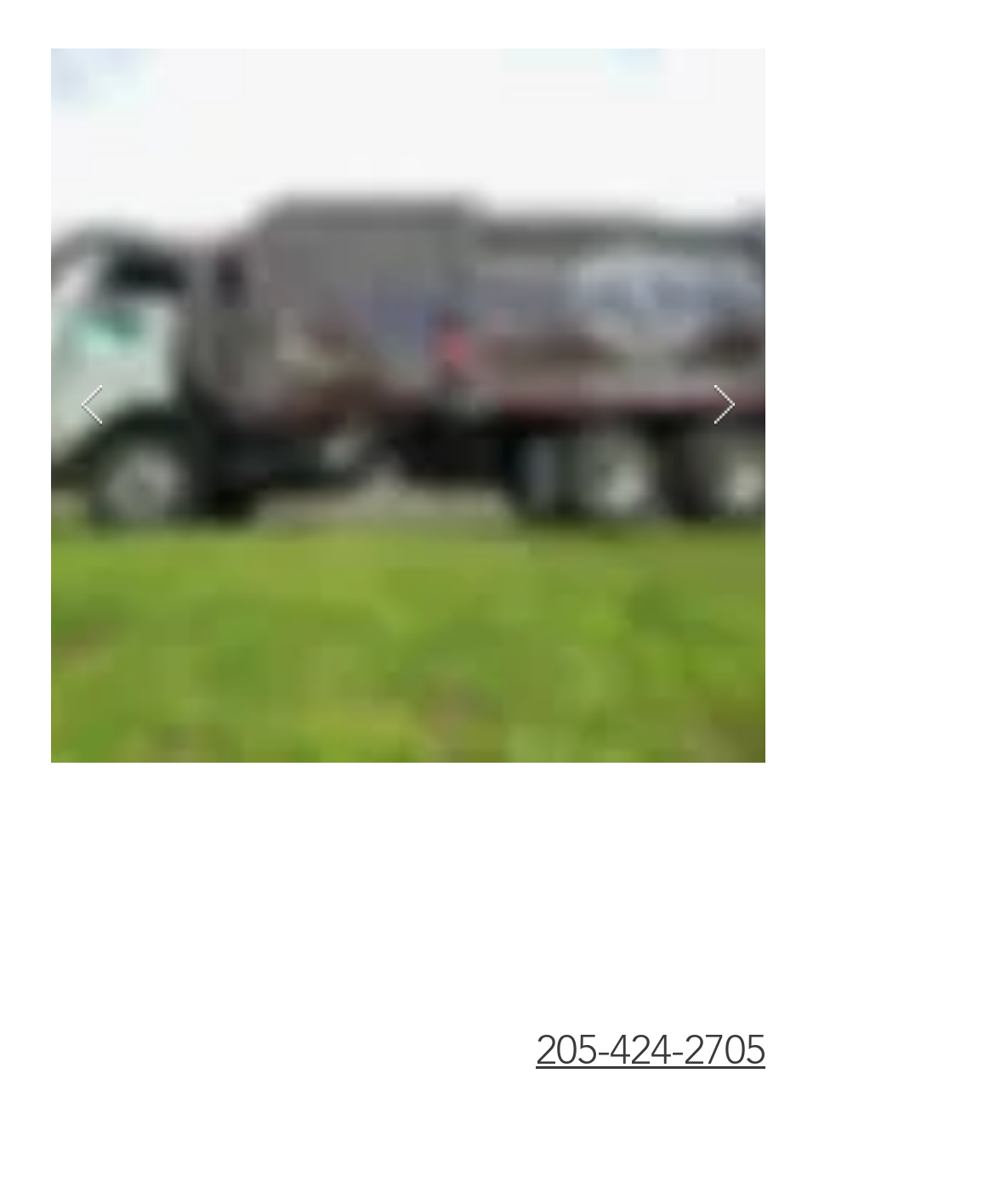What type of product is shown in the image?
Based on the screenshot, give a detailed explanation to answer the question.

The image in the slide show gallery shows a product with the label 'Front Load', suggesting that it is a type of washing machine or laundry appliance.